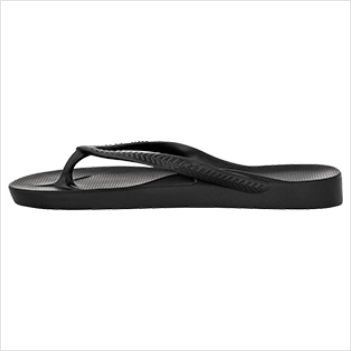List and describe all the prominent features within the image.

The image showcases a stylish pair of black flip-flops, designed with a simple yet modern aesthetic. Featuring a thin strap that elegantly passes between the toes, these flip-flops epitomize casual comfort while maintaining a fashionable look. The flat, textured sole provides durability and grip, making them ideal for warm weather and various outdoor activities. This design emphasizes both comfort and support, making them versatile for everyday wear, beach outings, or lounging by the pool. Perfect for anyone seeking an easy-to-wear footwear option that combines practicality with contemporary style.